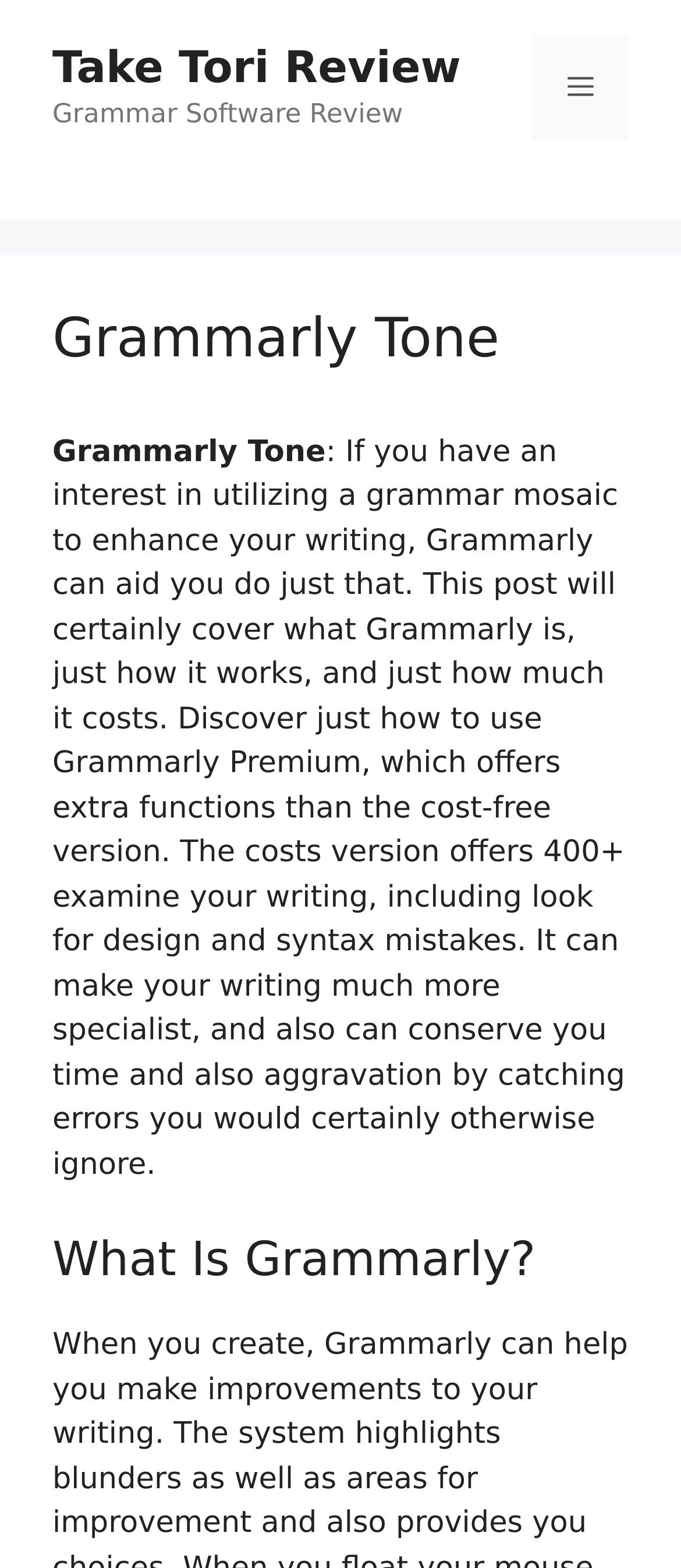What is the topic of the webpage?
Look at the image and respond with a single word or a short phrase.

Grammarly